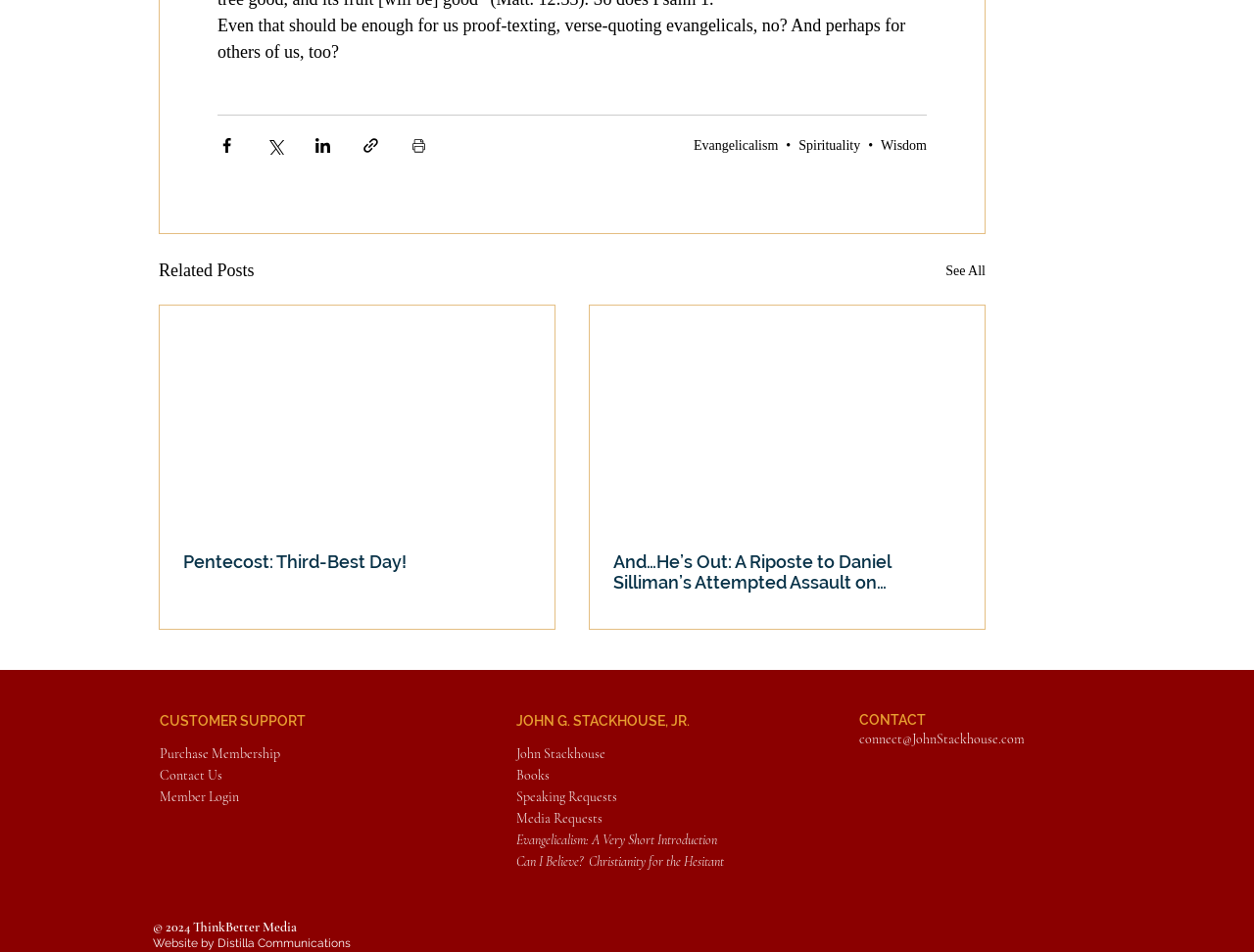Predict the bounding box coordinates of the UI element that matches this description: "Spirituality". The coordinates should be in the format [left, top, right, bottom] with each value between 0 and 1.

[0.637, 0.145, 0.686, 0.16]